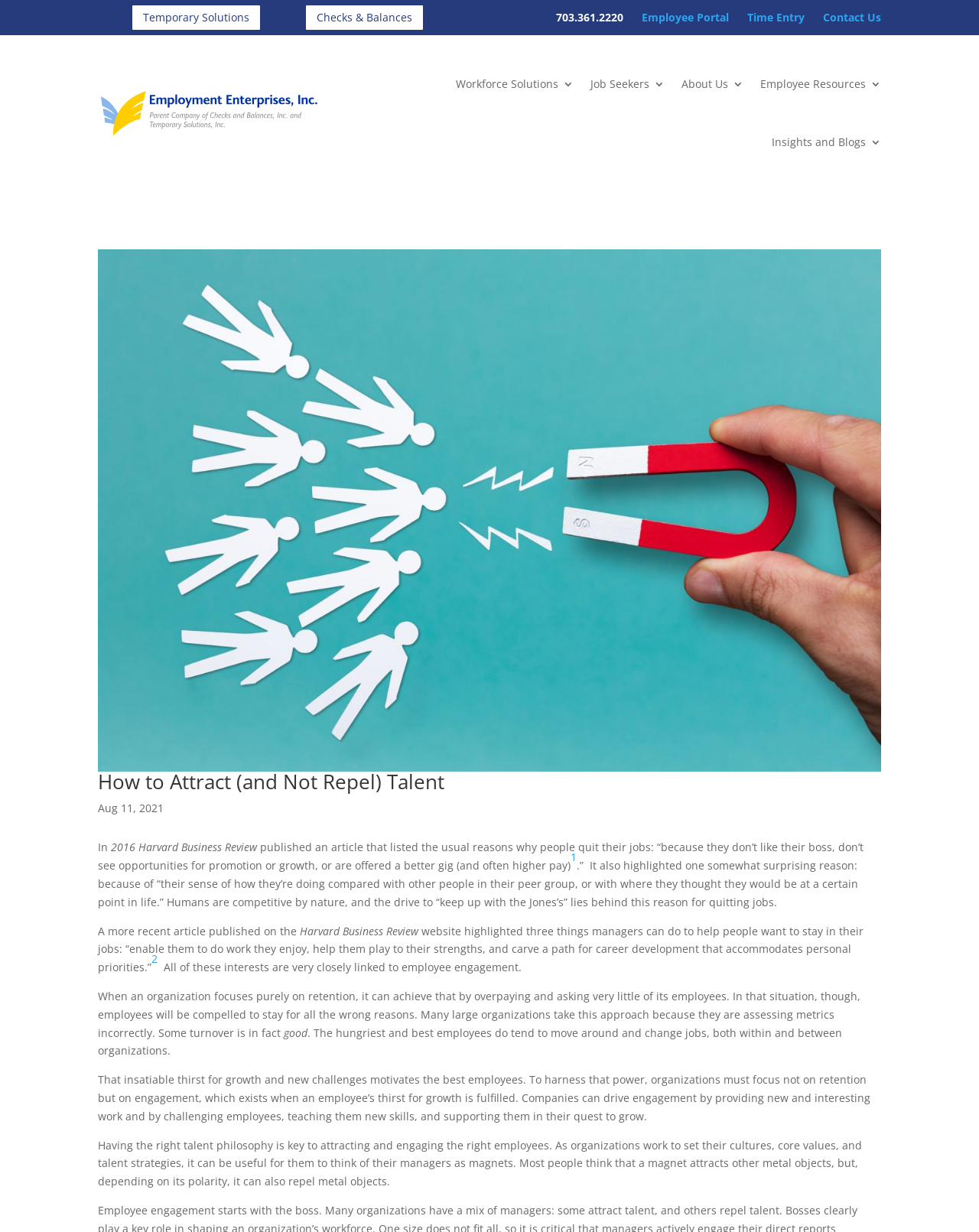Identify the bounding box coordinates of the element that should be clicked to fulfill this task: "Open the 'Employee Portal'". The coordinates should be provided as four float numbers between 0 and 1, i.e., [left, top, right, bottom].

[0.655, 0.008, 0.744, 0.02]